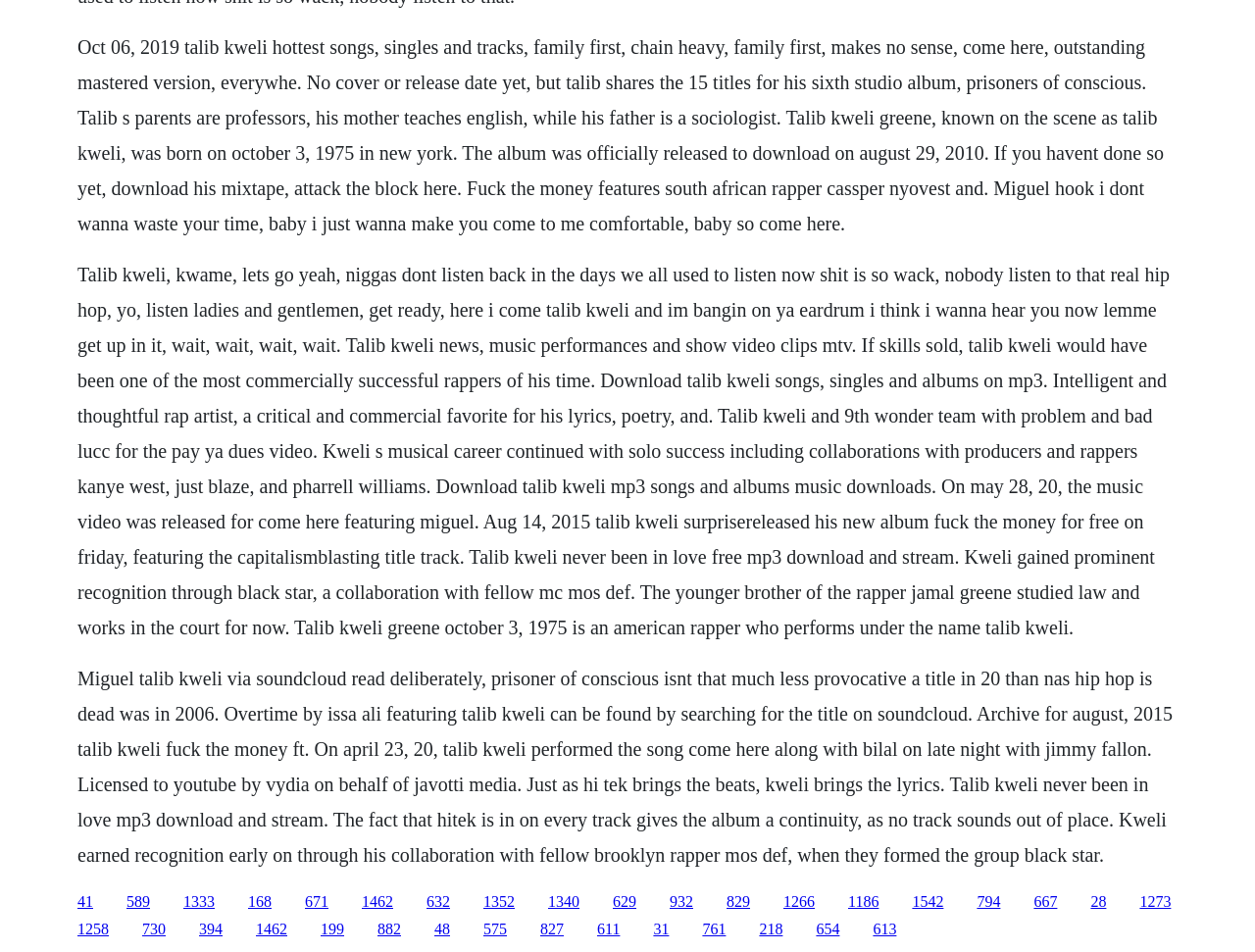What is Talib Kweli's birthdate?
Refer to the image and answer the question using a single word or phrase.

October 3, 1975